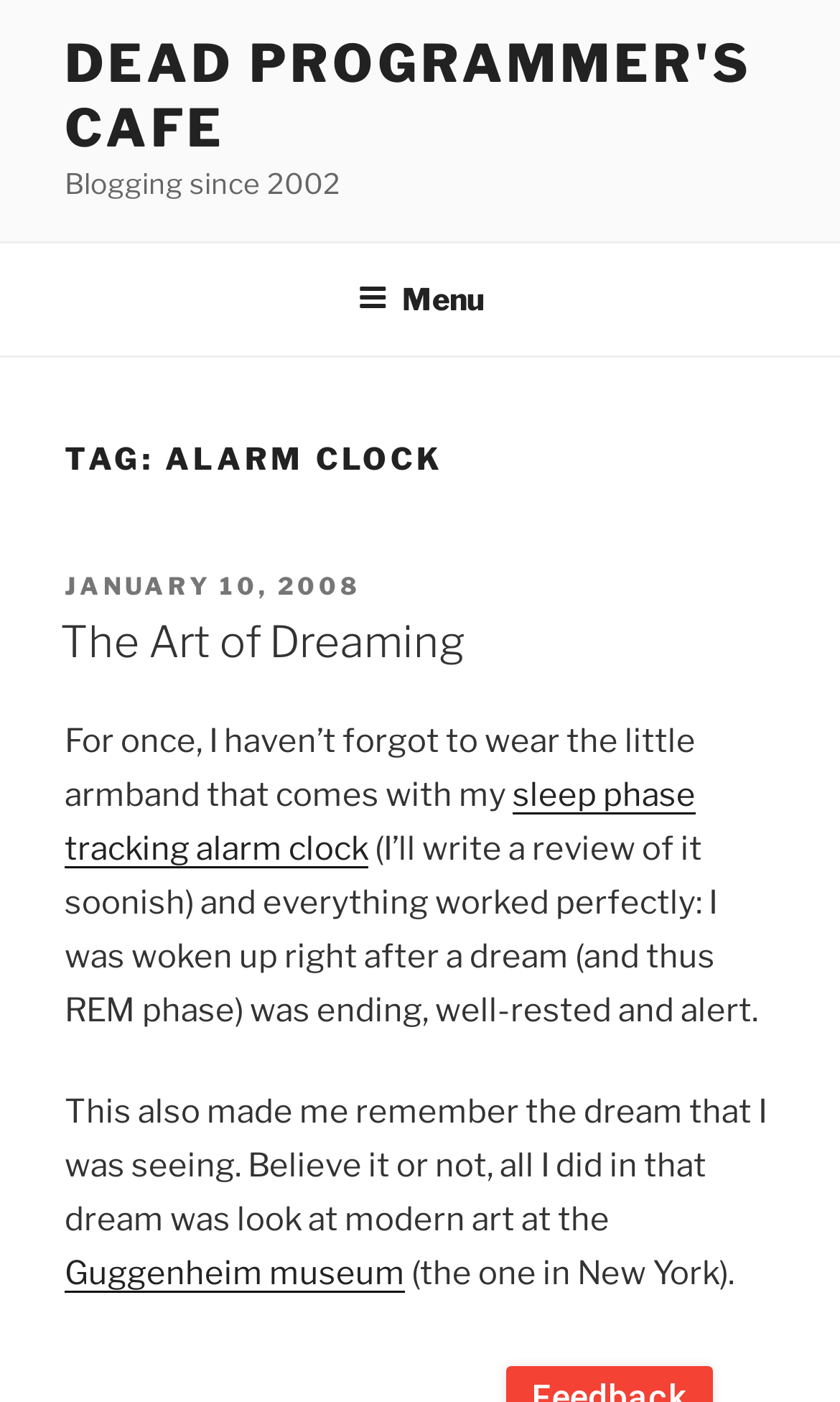What is the author's activity in the dream?
Please respond to the question with a detailed and informative answer.

According to the blog post, the author had a dream where they were looking at modern art at the Guggenheim museum in New York.